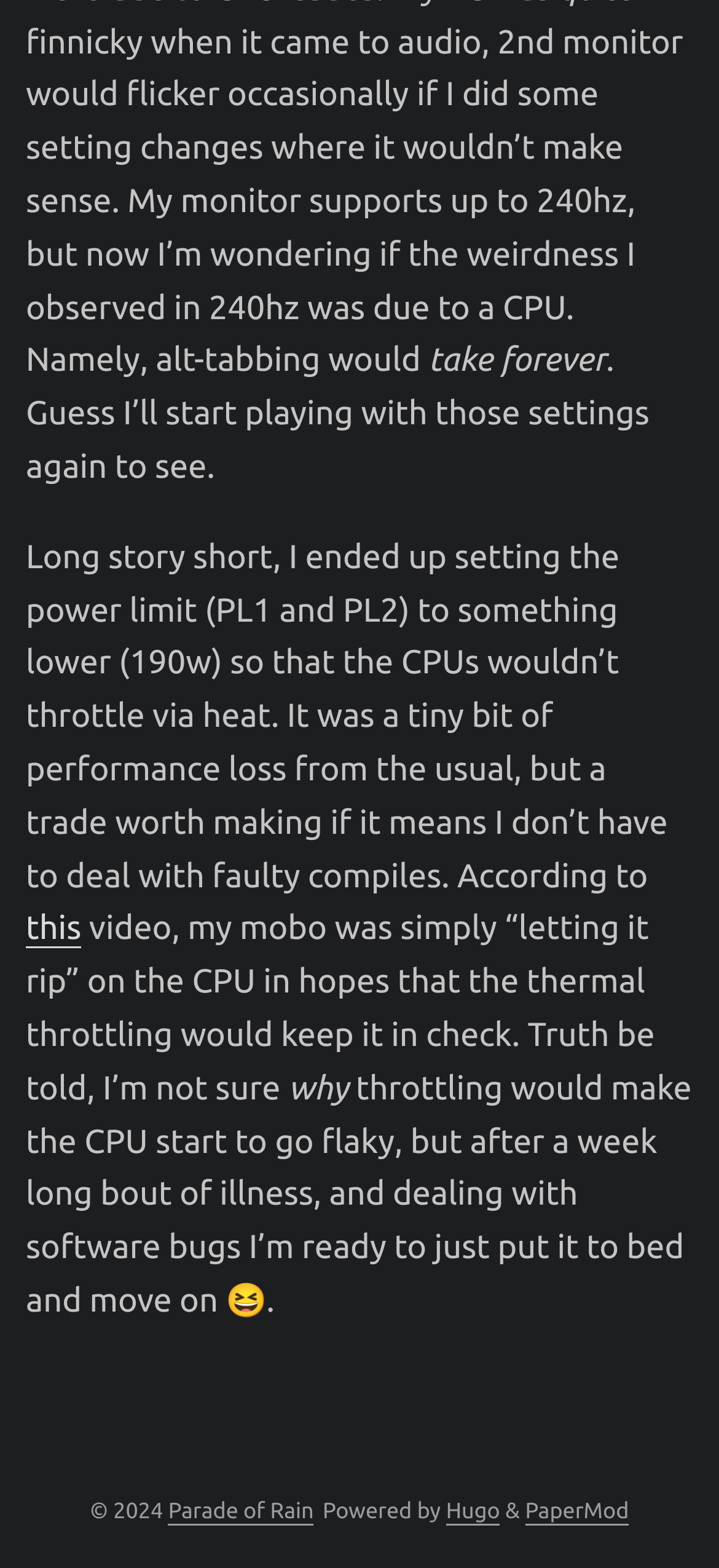What is the name of the website's theme?
Provide a comprehensive and detailed answer to the question.

The website's theme is mentioned at the bottom of the webpage, along with the framework 'Hugo'. The theme is identified as 'PaperMod'.